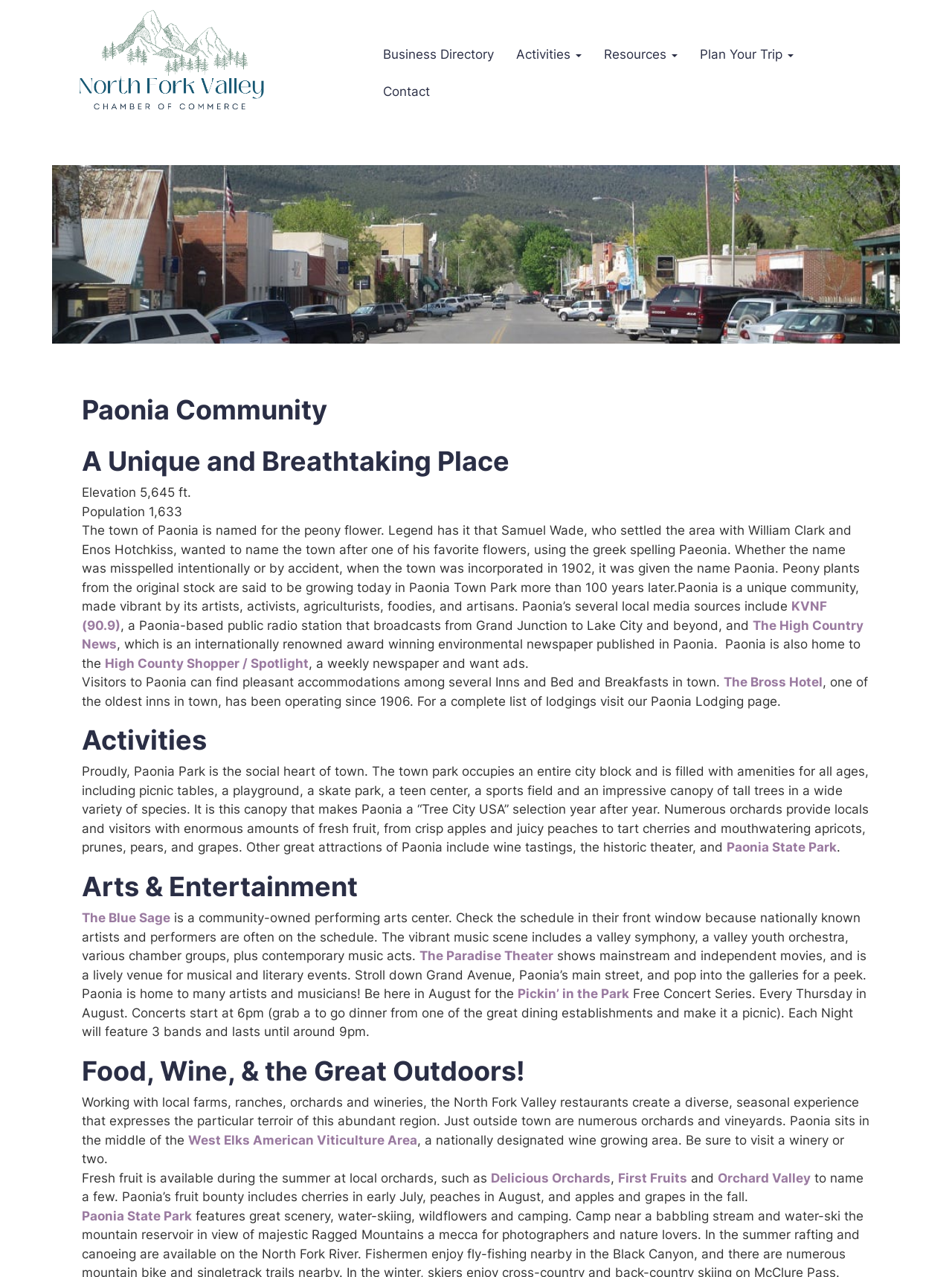Offer a detailed explanation of the webpage layout and contents.

The webpage is about the Paonia Community and the North Fork Valley Chamber of Commerce. At the top, there is a small image and a navigation menu with links to "Business Directory", "Activities", "Resources", "Plan Your Trip", and "Contact". Below the navigation menu, there is a heading that reads "Paonia Community" followed by a subheading "A Unique and Breathtaking Place". 

To the right of the headings, there are two lines of text providing information about the town's elevation and population. Below this, there is a paragraph of text that describes the origin of the town's name and its unique community. The text also mentions the town's local media sources, including a public radio station and an environmental newspaper.

Following this, there is a section about accommodations in Paonia, including inns and bed and breakfasts. There is a link to "The Bross Hotel", one of the oldest inns in town. 

Next, there is a heading "Activities" followed by a description of Paonia Park, which is the social heart of the town. The park has various amenities, including picnic tables, a playground, and a skate park. The text also mentions the town's orchards, wine tastings, and historic theater.

Below this, there is a heading "Arts & Entertainment" followed by a description of the town's performing arts center, "The Blue Sage", and the "Paradise Theater", which shows mainstream and independent movies. The text also mentions the town's vibrant music scene and various art galleries.

Next, there is a heading "Food, Wine, & the Great Outdoors!" followed by a description of the town's restaurants, which create a diverse and seasonal experience using local farms, ranches, orchards, and wineries. The text also mentions the "West Elks American Viticulture Area", a nationally designated wine growing area, and various orchards and vineyards.